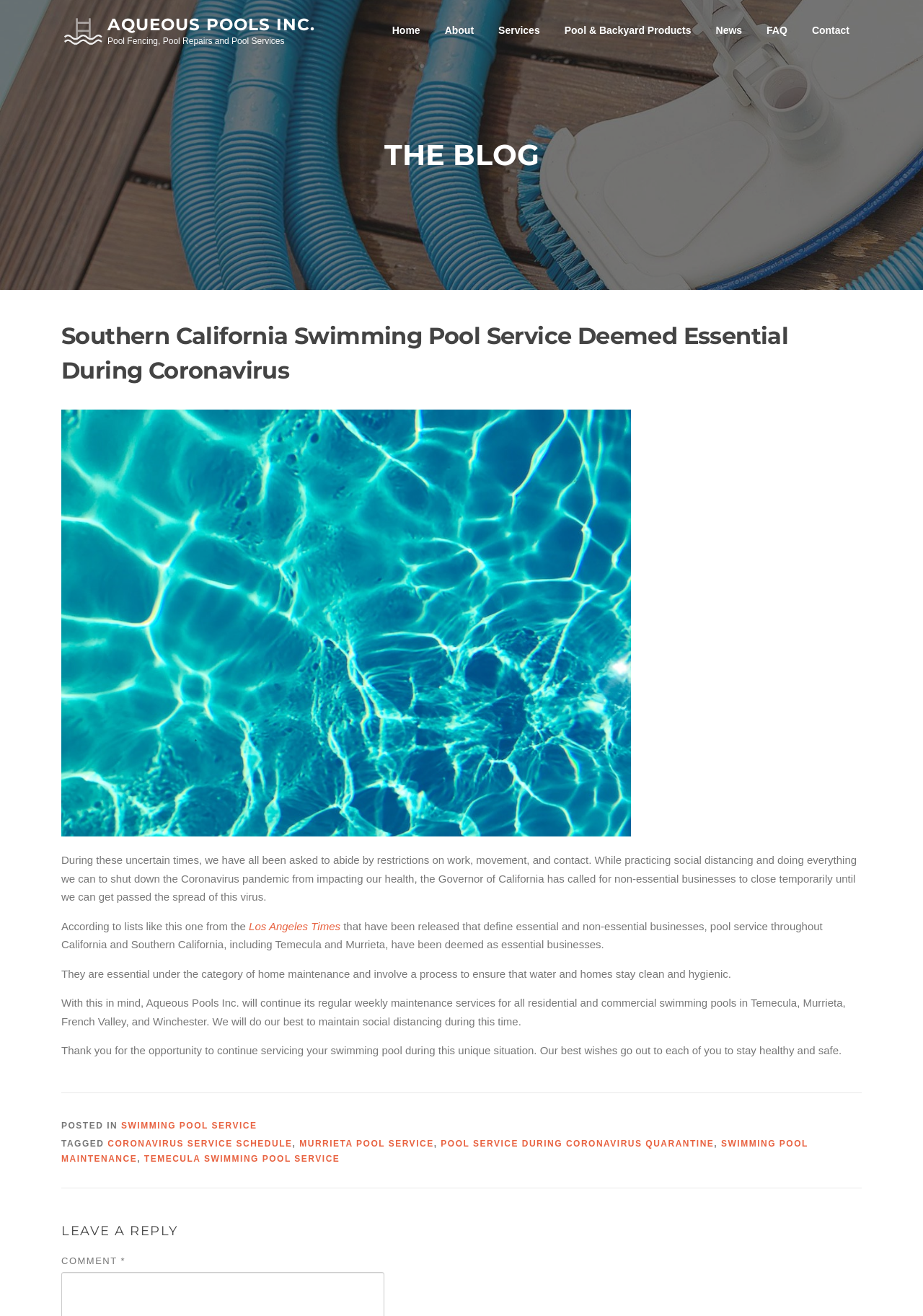Can you specify the bounding box coordinates for the region that should be clicked to fulfill this instruction: "Leave a reply".

[0.066, 0.93, 0.934, 0.941]